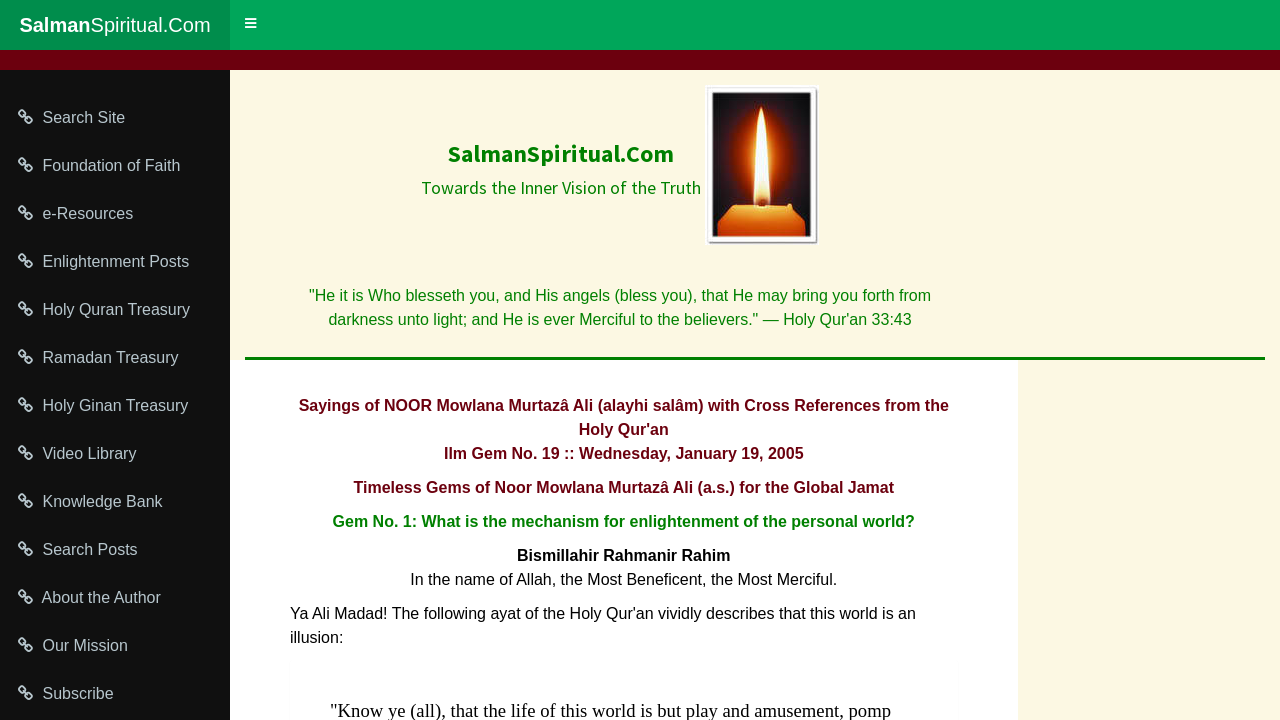Identify the bounding box coordinates of the clickable region required to complete the instruction: "View the 'Ilm Gem No. 19' article". The coordinates should be given as four float numbers within the range of 0 and 1, i.e., [left, top, right, bottom].

[0.347, 0.618, 0.628, 0.642]